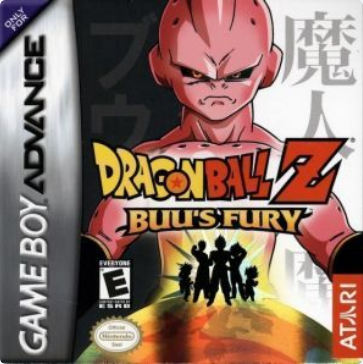What is the platform of the game 'Dragonball Z: Buu's Fury'?
Please give a detailed and elaborate answer to the question based on the image.

The caption states that the game is 'designed for the Game Boy Advance', which indicates that the platform of the game is the Game Boy Advance.